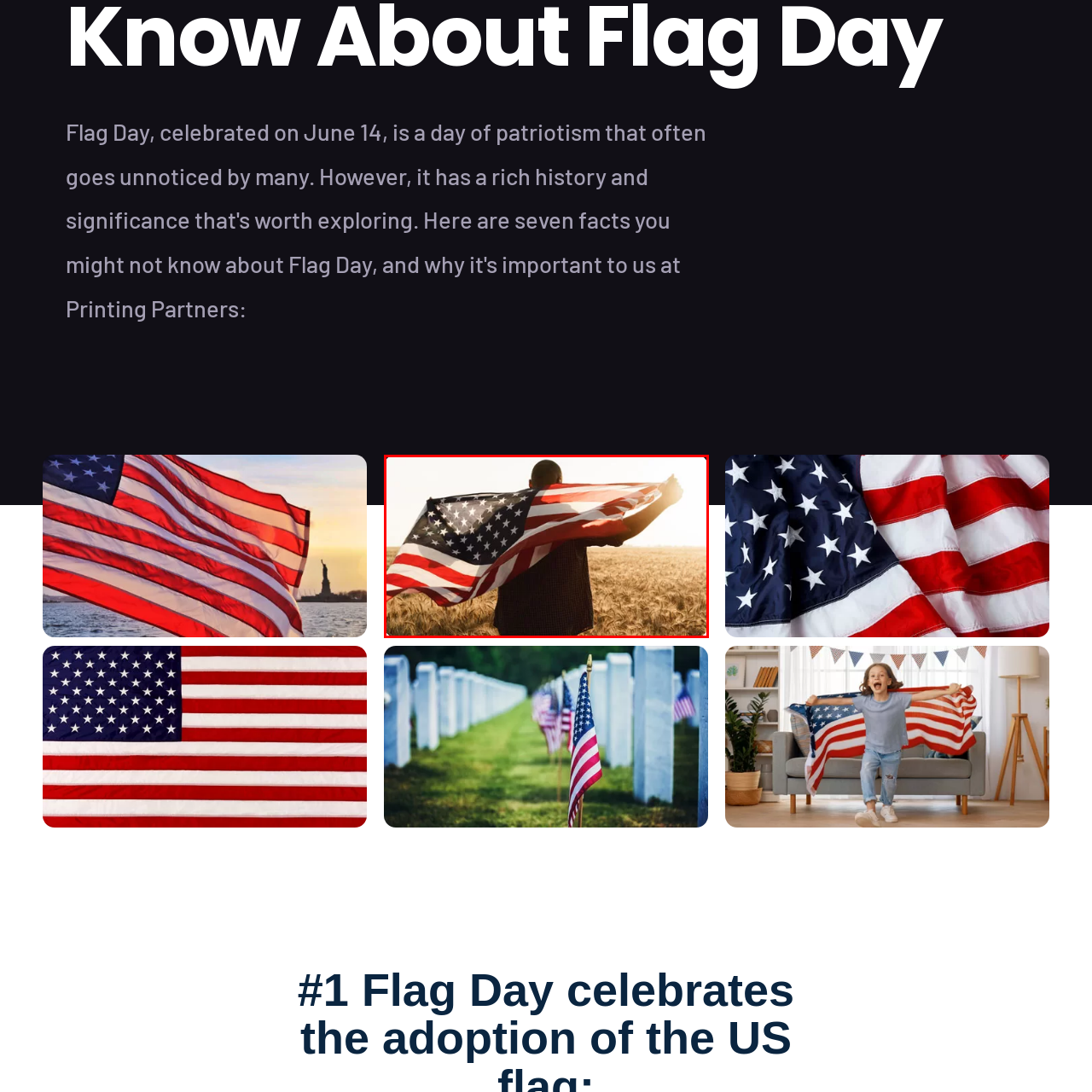Offer a complete and descriptive caption for the image marked by the red box.

The image features a young man standing in a field of golden wheat, holding the American flag aloft. The flag billows dramatically in the wind, with its iconic red and white stripes and blue field adorned with stars prominently displayed. The man, viewed from behind, seems to embrace the flag, symbolizing patriotism and freedom. The warm, glowing light of the setting sun casts a soft ambiance over the scene, highlighting the contours of the landscape and creating a serene yet powerful atmosphere that evokes a sense of pride and connection to the land. The overall composition conveys a strong message of unity and celebration of national identity.